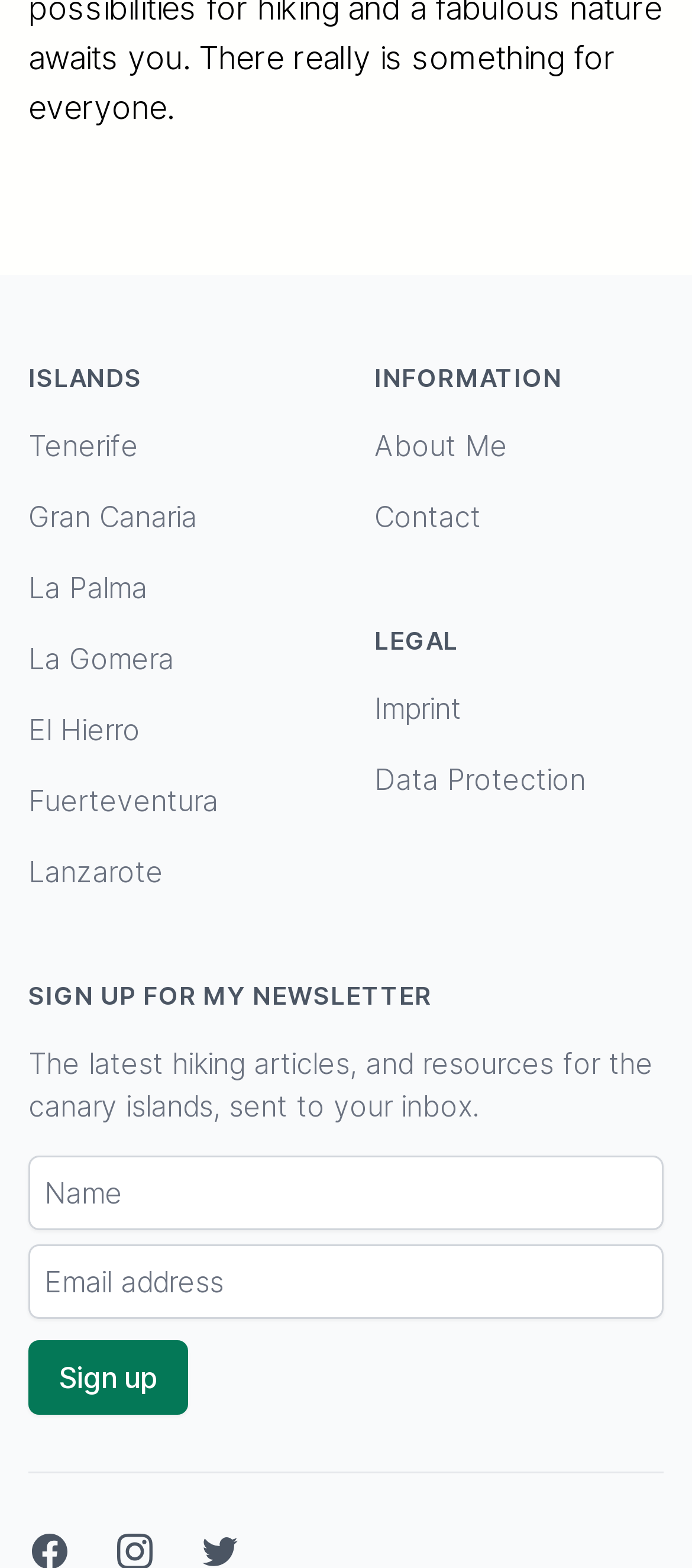Please provide the bounding box coordinates for the element that needs to be clicked to perform the instruction: "Contact the website owner". The coordinates must consist of four float numbers between 0 and 1, formatted as [left, top, right, bottom].

[0.541, 0.318, 0.695, 0.341]